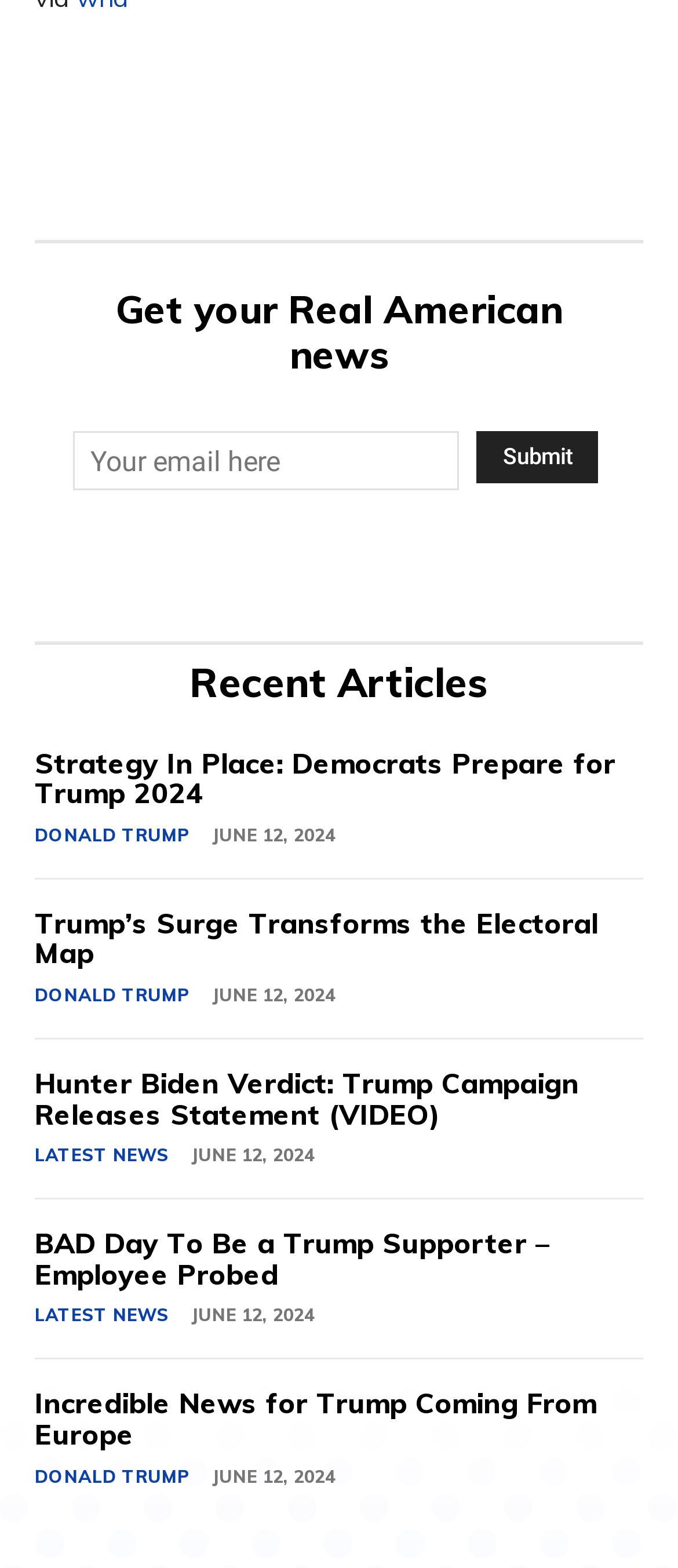Please determine the bounding box coordinates of the element to click on in order to accomplish the following task: "Submit". Ensure the coordinates are four float numbers ranging from 0 to 1, i.e., [left, top, right, bottom].

[0.703, 0.275, 0.883, 0.309]